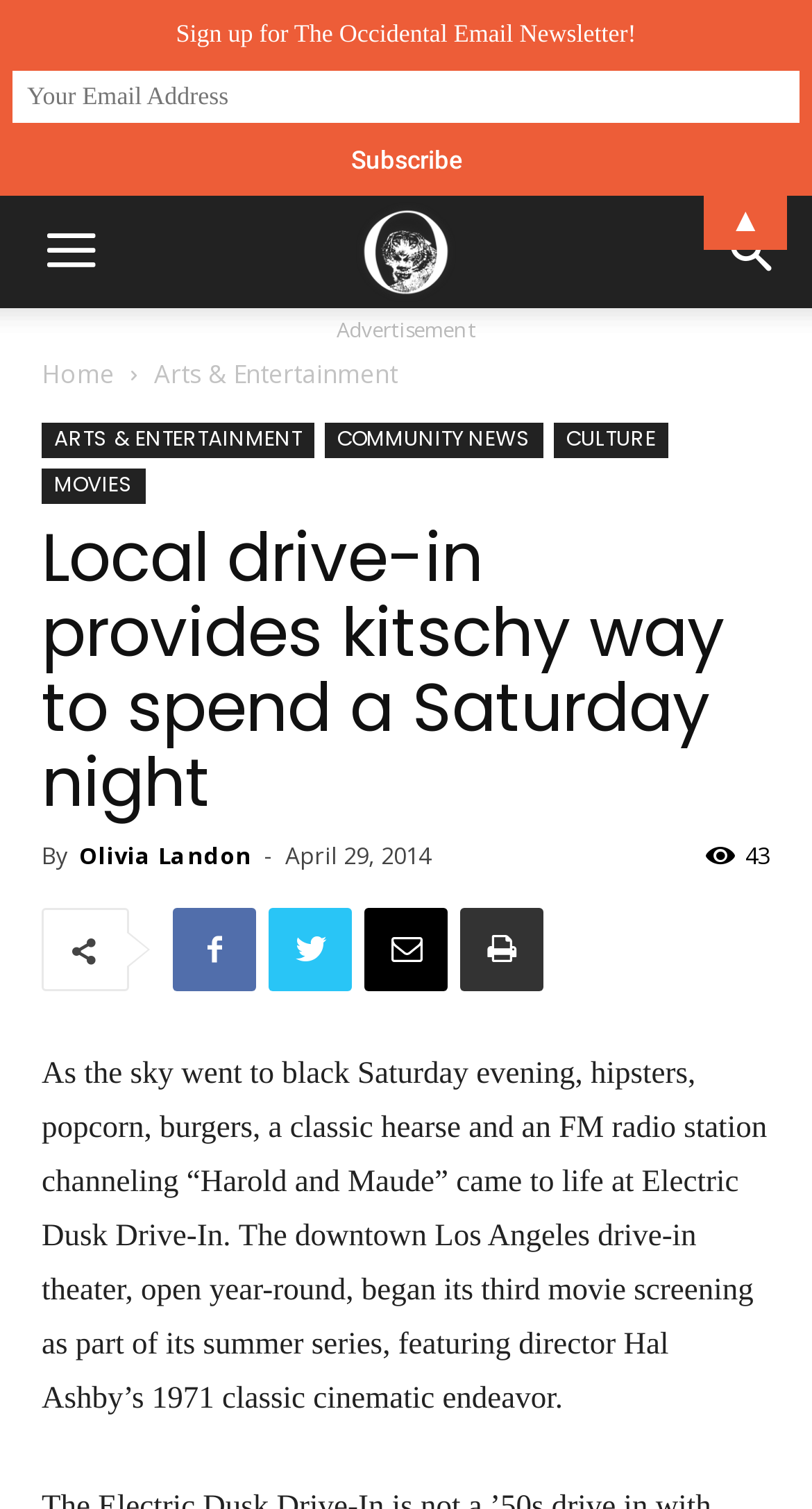What is the title of the movie being screened?
Provide a short answer using one word or a brief phrase based on the image.

Harold and Maude